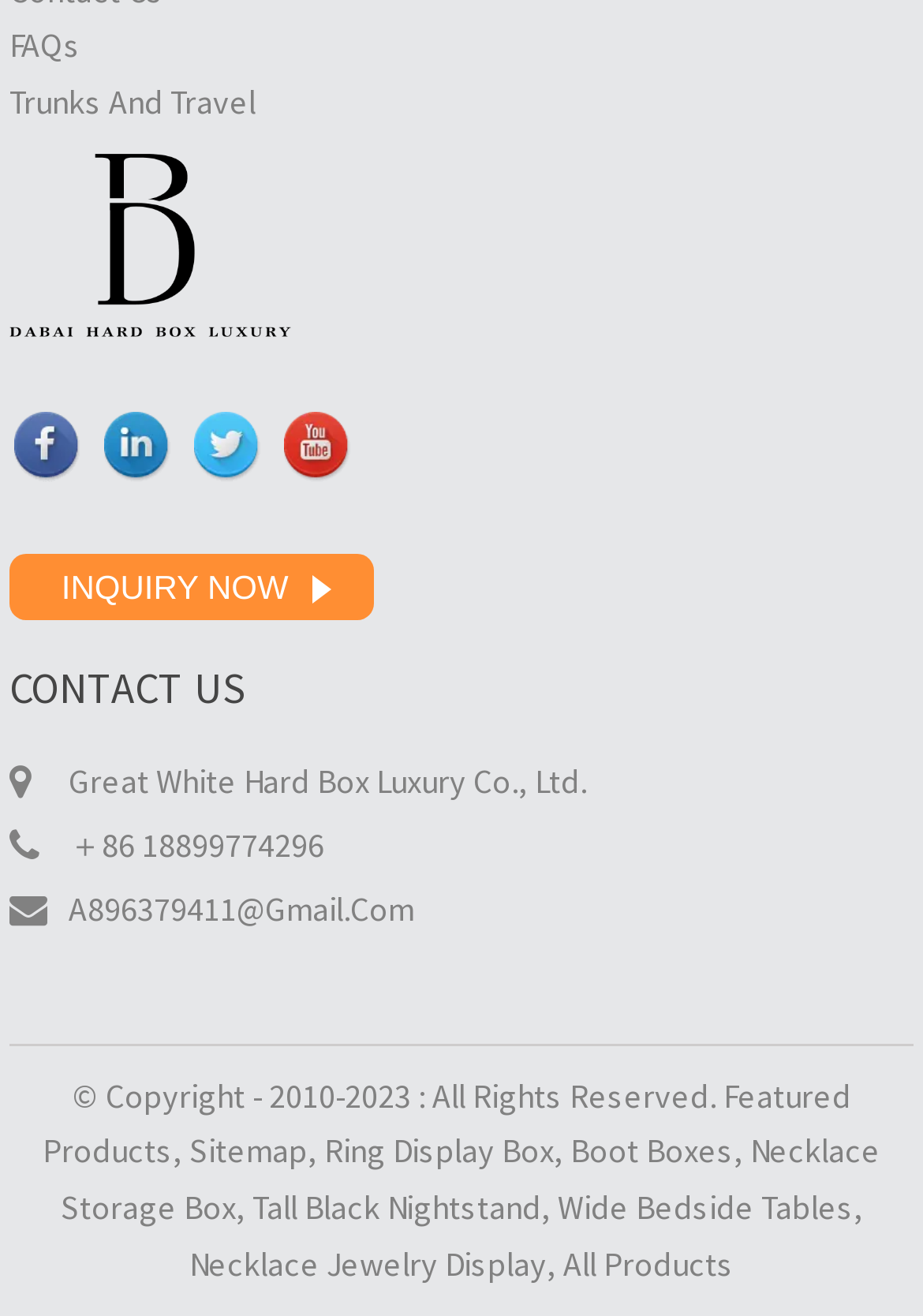What is the purpose of the 'INQUIRY NOW' button?
Refer to the image and offer an in-depth and detailed answer to the question.

The 'INQUIRY NOW' button is likely used to initiate an inquiry about the company's products or services, as it is placed prominently below the 'CONTACT US' heading.